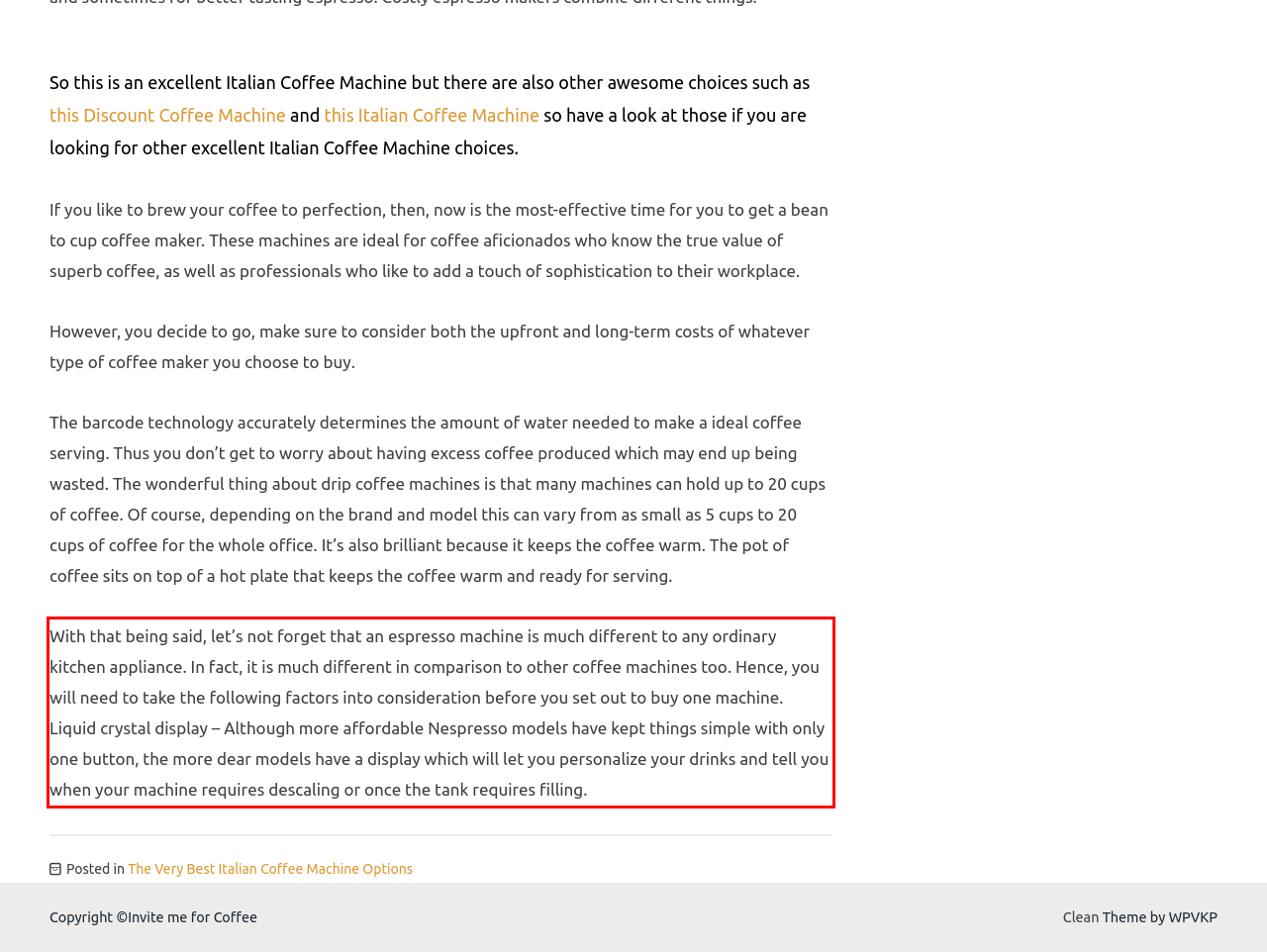Please use OCR to extract the text content from the red bounding box in the provided webpage screenshot.

With that being said, let’s not forget that an espresso machine is much different to any ordinary kitchen appliance. In fact, it is much different in comparison to other coffee machines too. Hence, you will need to take the following factors into consideration before you set out to buy one machine. Liquid crystal display – Although more affordable Nespresso models have kept things simple with only one button, the more dear models have a display which will let you personalize your drinks and tell you when your machine requires descaling or once the tank requires filling.